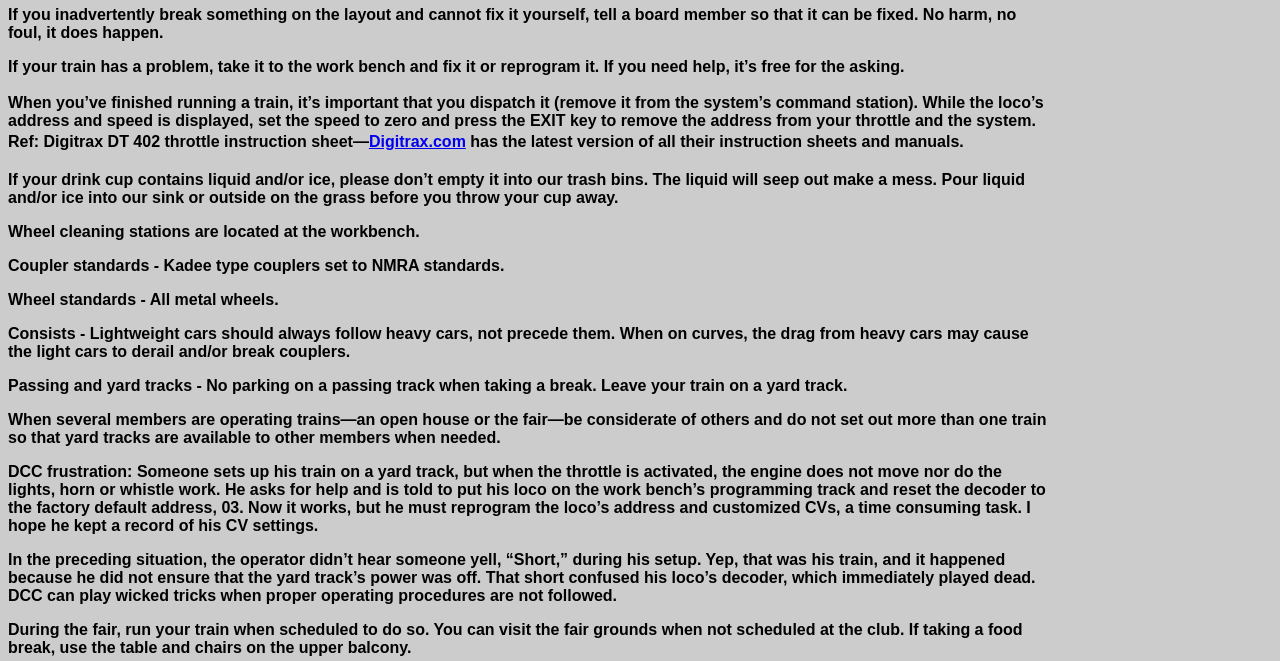Answer the question below in one word or phrase:
What type of couplers are used on the trains?

Kadee type couplers